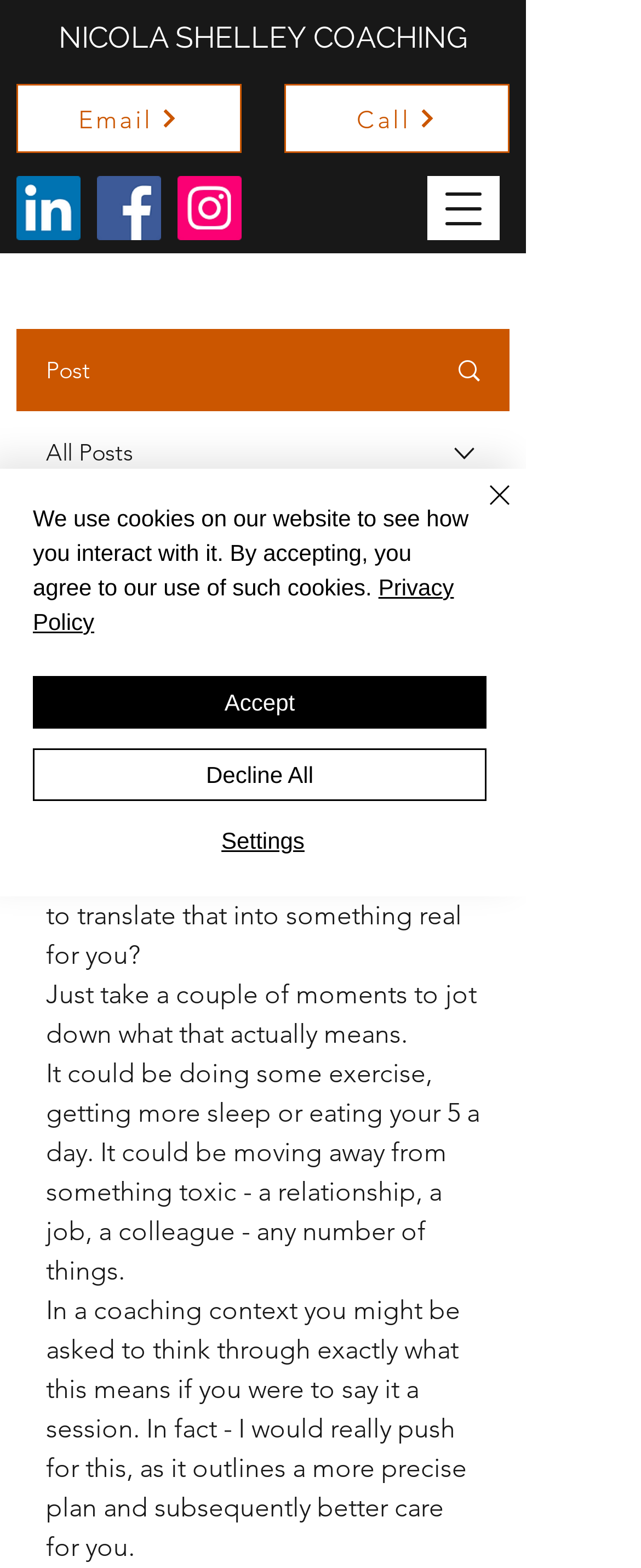Could you provide the bounding box coordinates for the portion of the screen to click to complete this instruction: "Click the LinkedIn link"?

[0.026, 0.113, 0.126, 0.154]